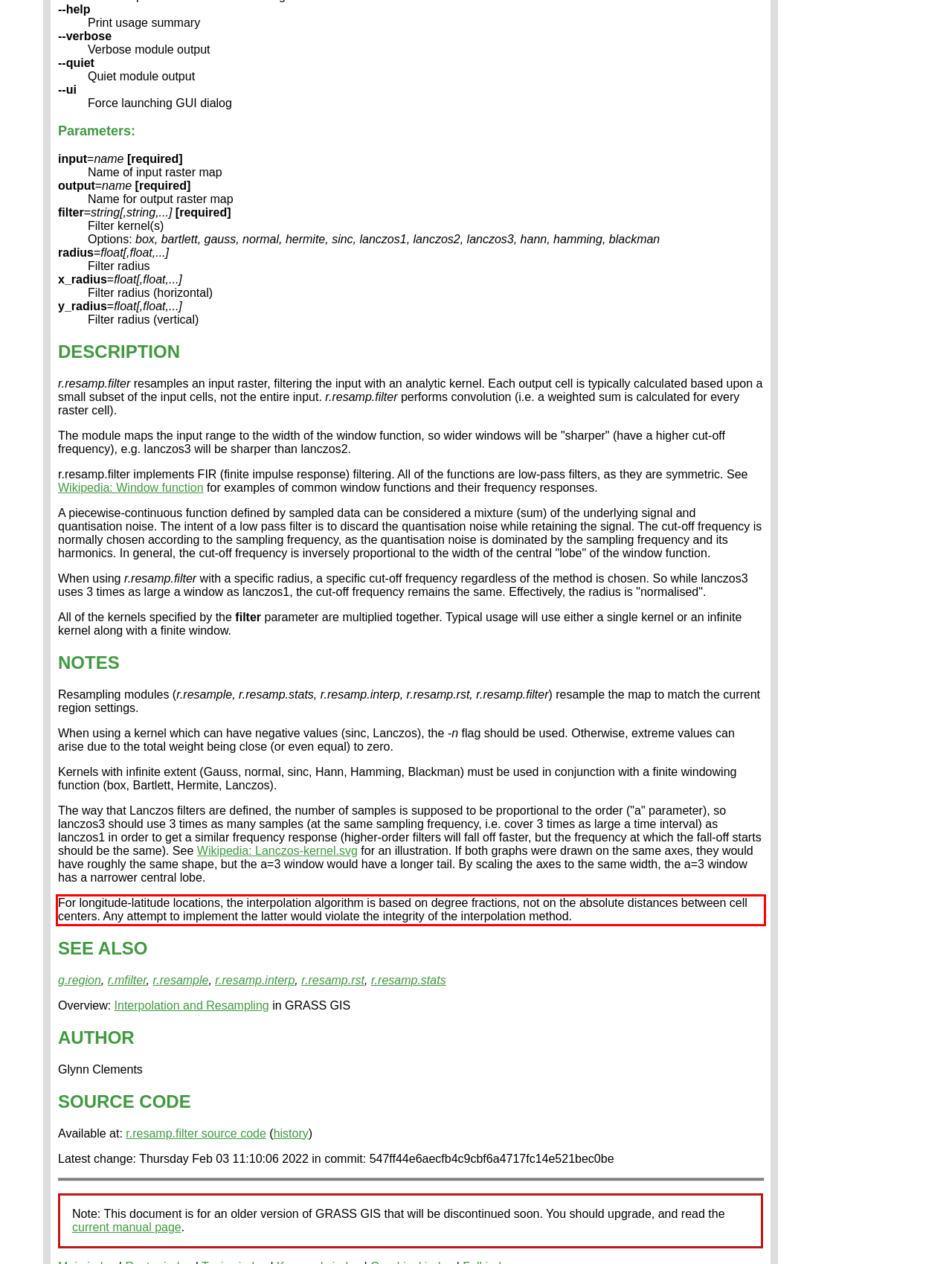Please examine the webpage screenshot containing a red bounding box and use OCR to recognize and output the text inside the red bounding box.

For longitude-latitude locations, the interpolation algorithm is based on degree fractions, not on the absolute distances between cell centers. Any attempt to implement the latter would violate the integrity of the interpolation method.